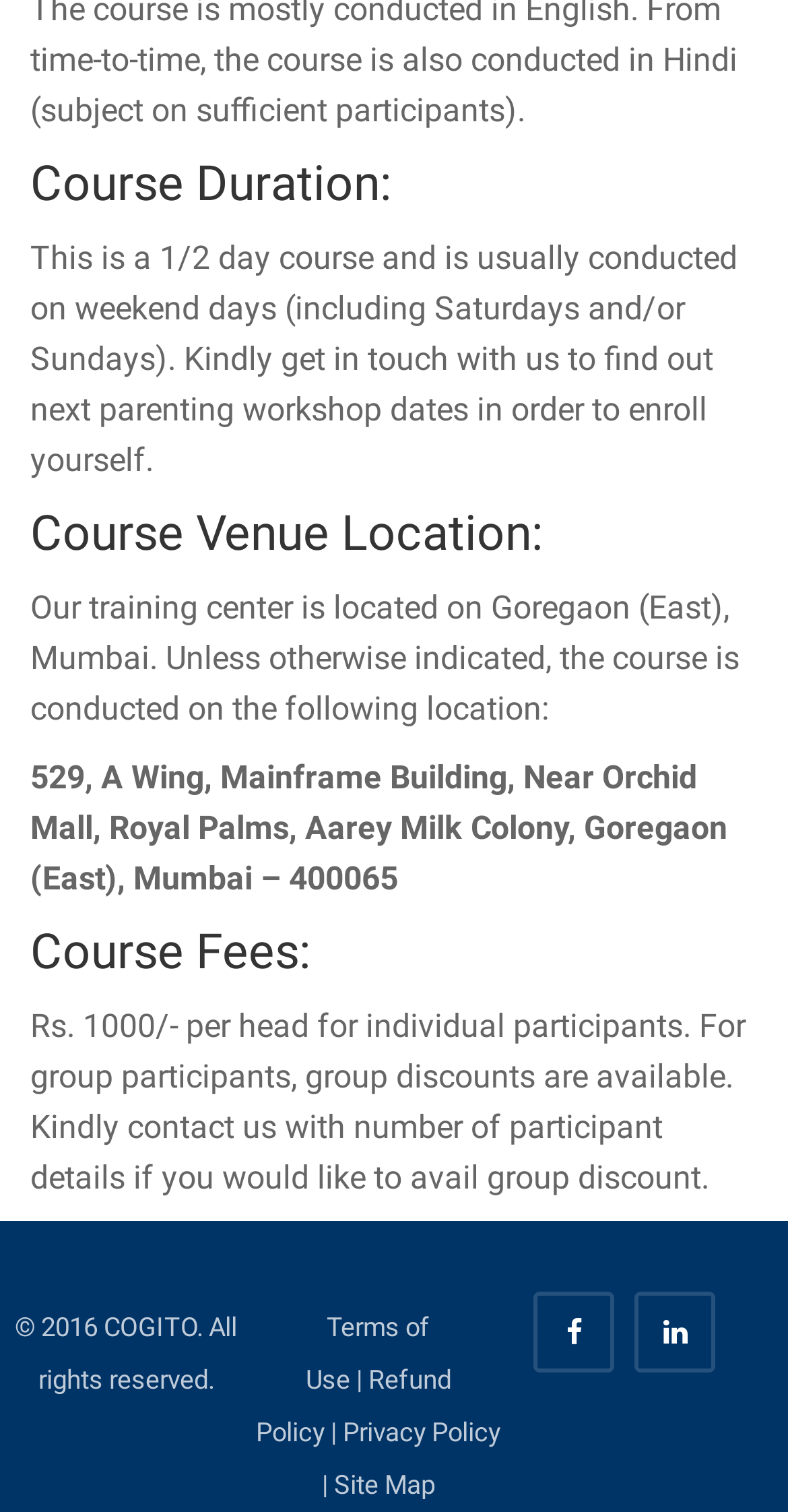Determine the bounding box of the UI component based on this description: "Refund Policy". The bounding box coordinates should be four float values between 0 and 1, i.e., [left, top, right, bottom].

[0.325, 0.903, 0.572, 0.958]